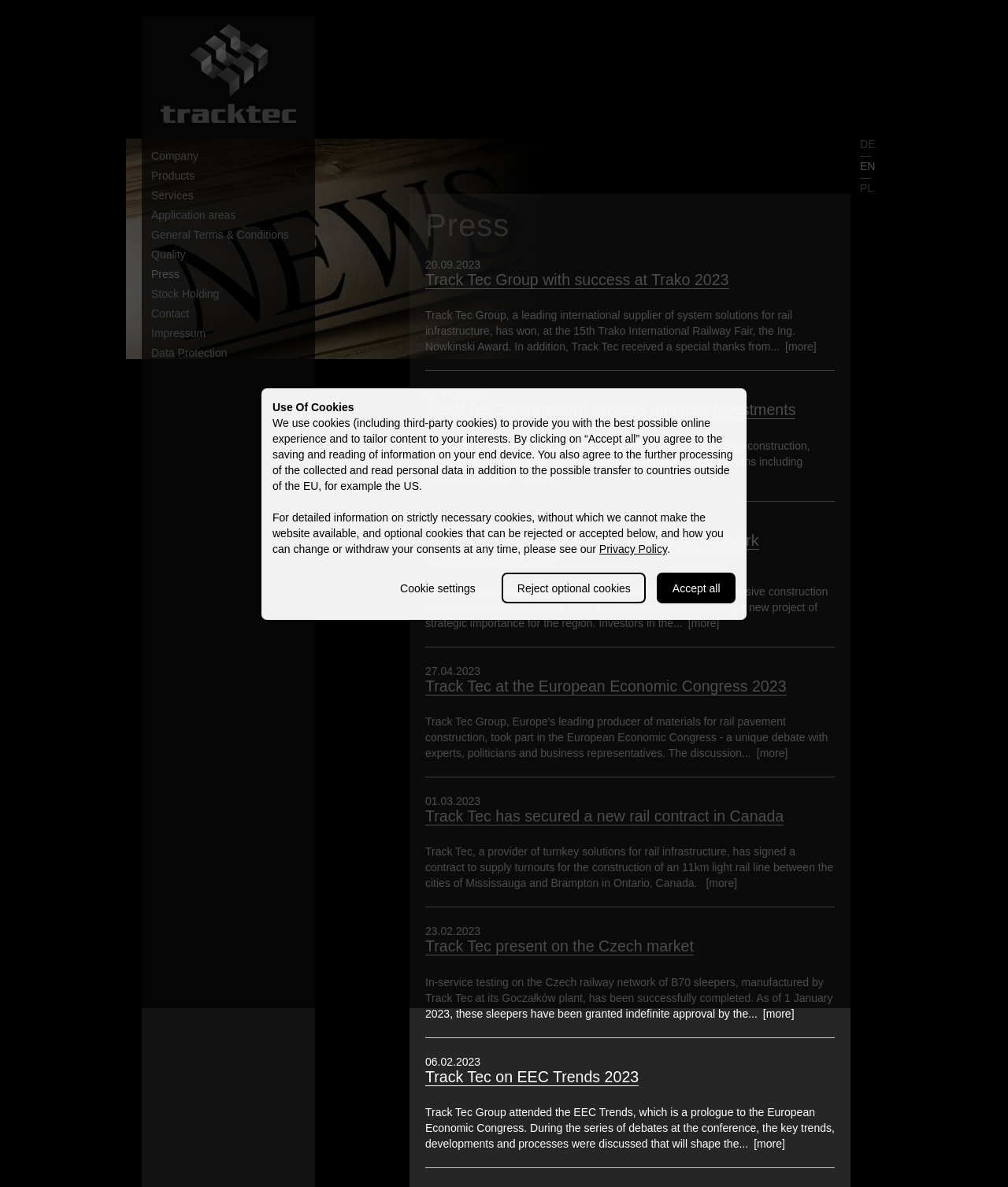Using the given element description, provide the bounding box coordinates (top-left x, top-left y, bottom-right x, bottom-right y) for the corresponding UI element in the screenshot: Reject optional cookies

[0.498, 0.482, 0.641, 0.508]